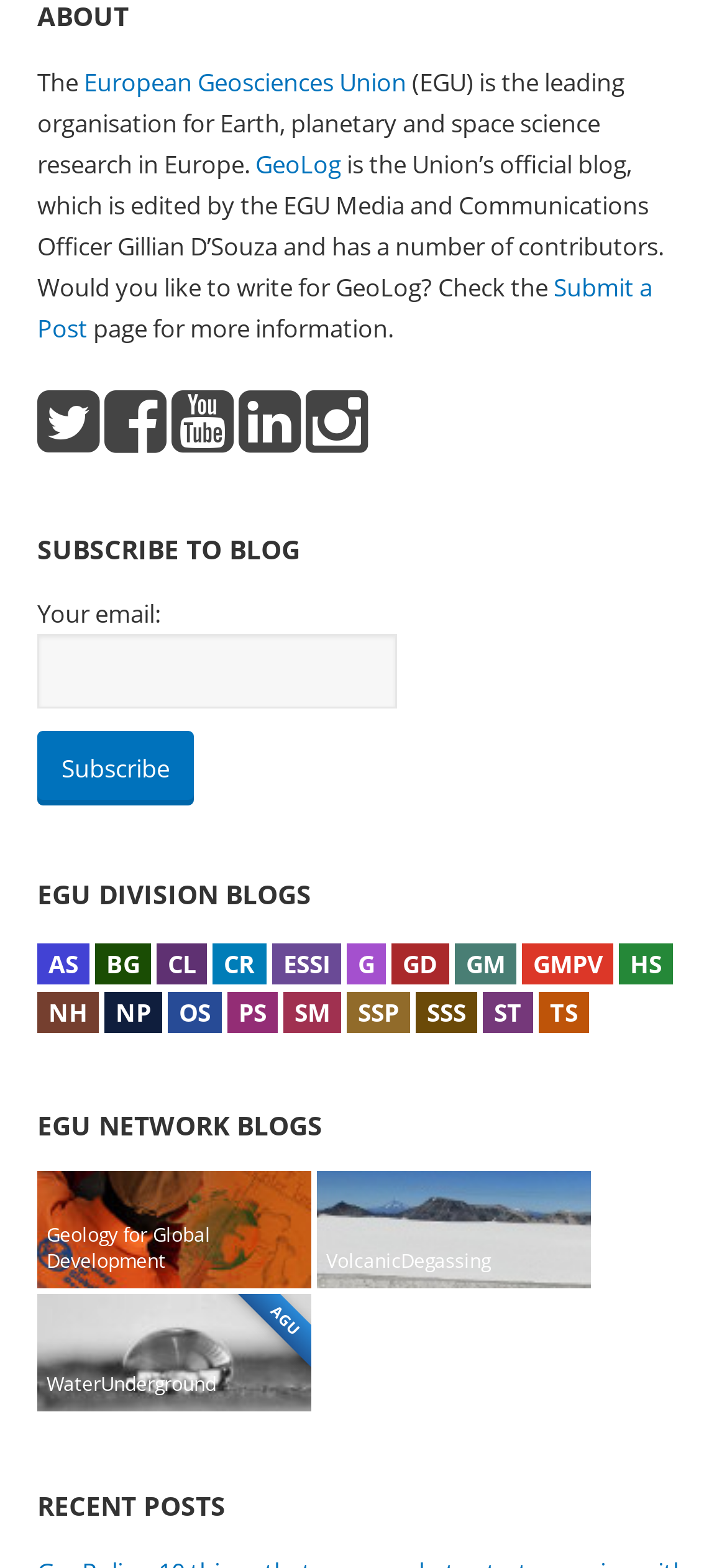How many network blogs are listed?
Analyze the image and deliver a detailed answer to the question.

The network blogs are listed under the heading 'EGU NETWORK BLOGS'. There are 3 figure elements listed, each representing a different network blog, namely Geology for Global Development, VolcanicDegassing, and WaterUnderground.